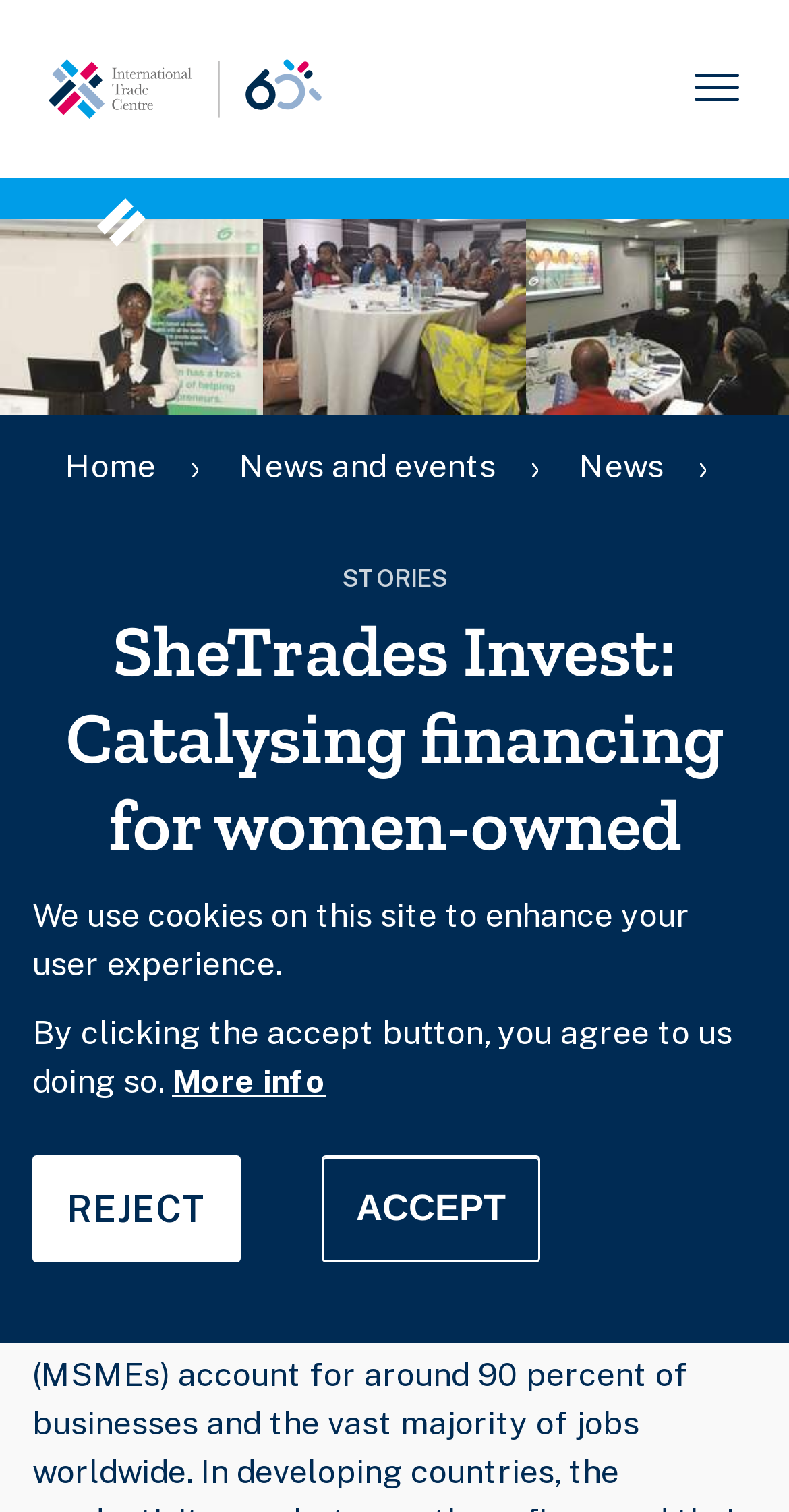How many navigation links are there?
Using the image, respond with a single word or phrase.

3